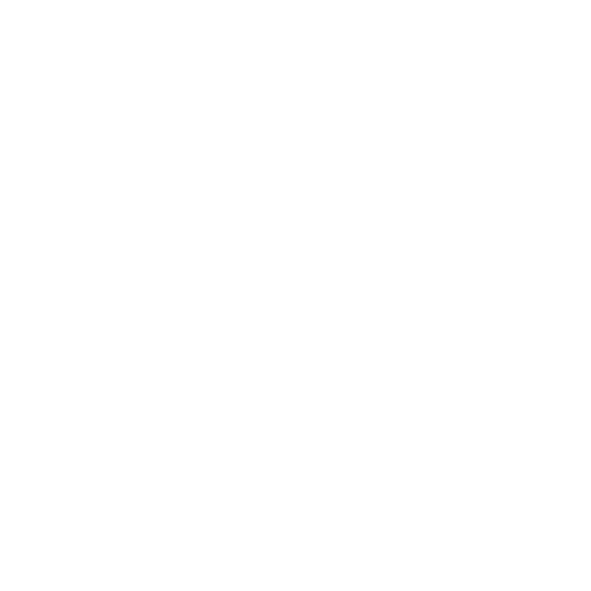Please provide a detailed answer to the question below based on the screenshot: 
What is included with the camera?

The caption lists the items that are included with the camera, which are the original box, a manual, USB and video cables, a charger, and a carry case, but it does not come with an SD card.